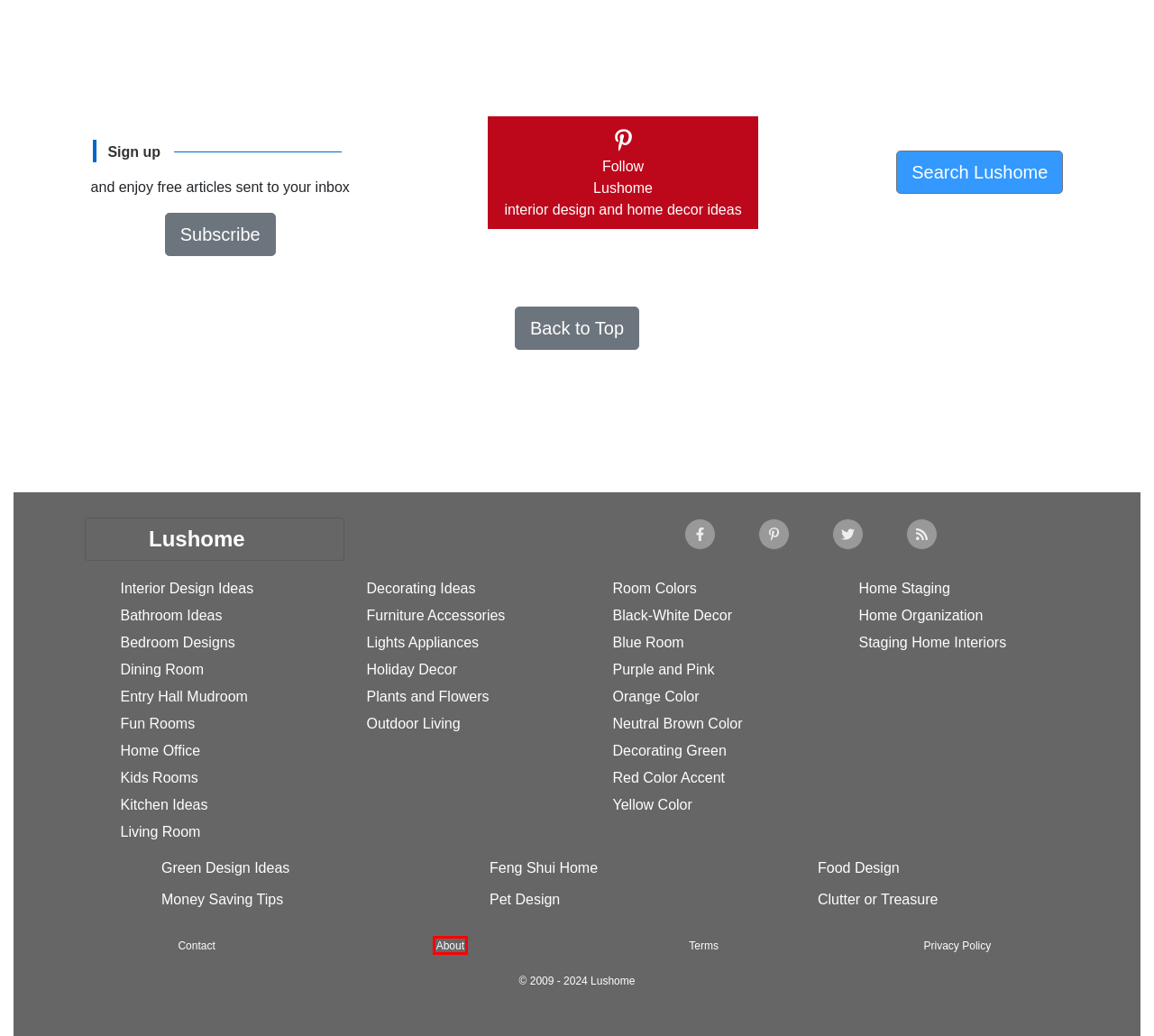Given a screenshot of a webpage with a red bounding box around a UI element, please identify the most appropriate webpage description that matches the new webpage after you click on the element. Here are the candidates:
A. Kitchen Ideas
B. Kids Rooms
C. Lights Appliances
D. Blue Room
E. Clutter or Treasure
F. Fun Rooms
G. Plants and Flowers
H. About Lushome

H